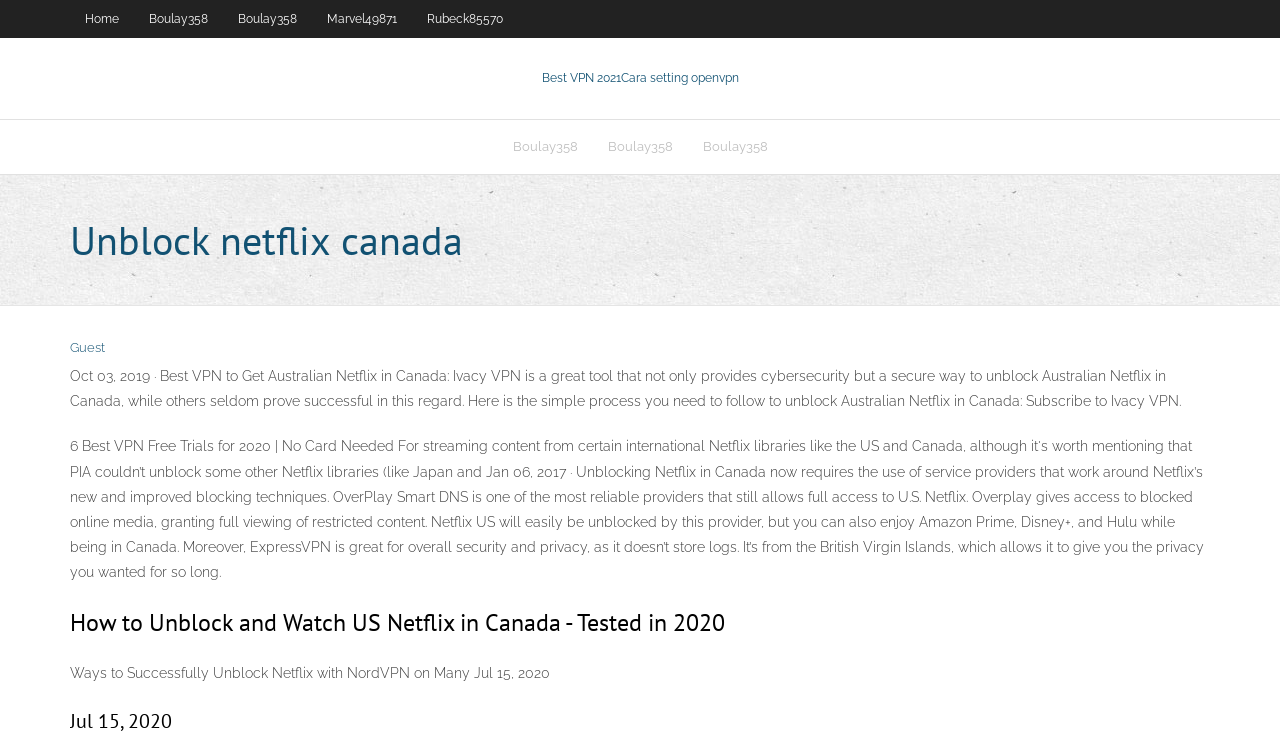Provide a one-word or one-phrase answer to the question:
What is the date mentioned in the article?

Oct 03, 2019